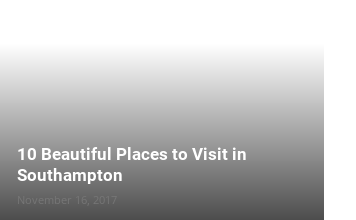What type of background is used in the design?
Based on the image, answer the question in a detailed manner.

The design features a gradient background that transitions from light to dark, enhancing readability. This gradient background is visually appealing and helps to draw the reader's attention to the article.